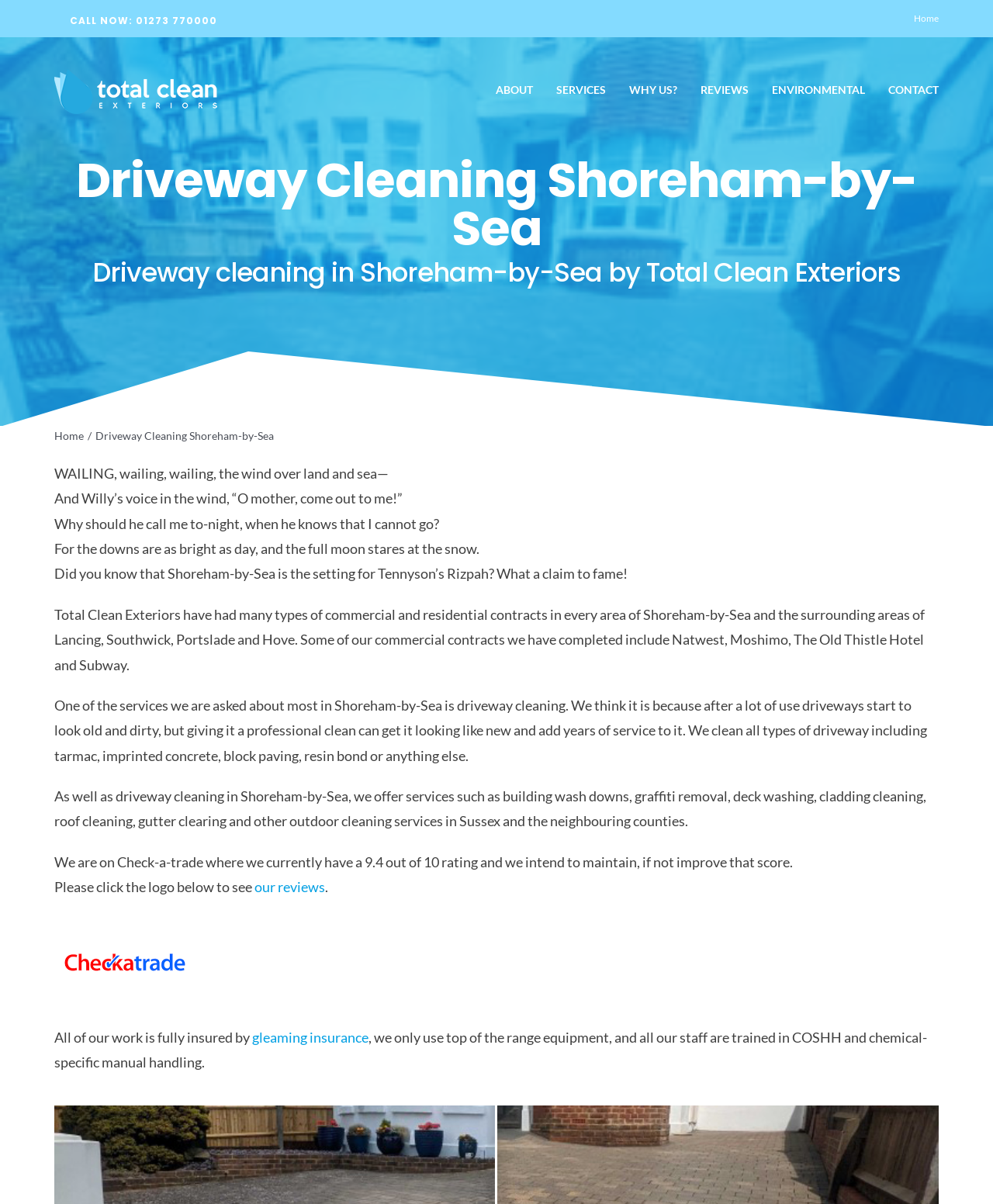Please respond to the question using a single word or phrase:
What is the poem quoted on the webpage about?

Willy's voice in the wind